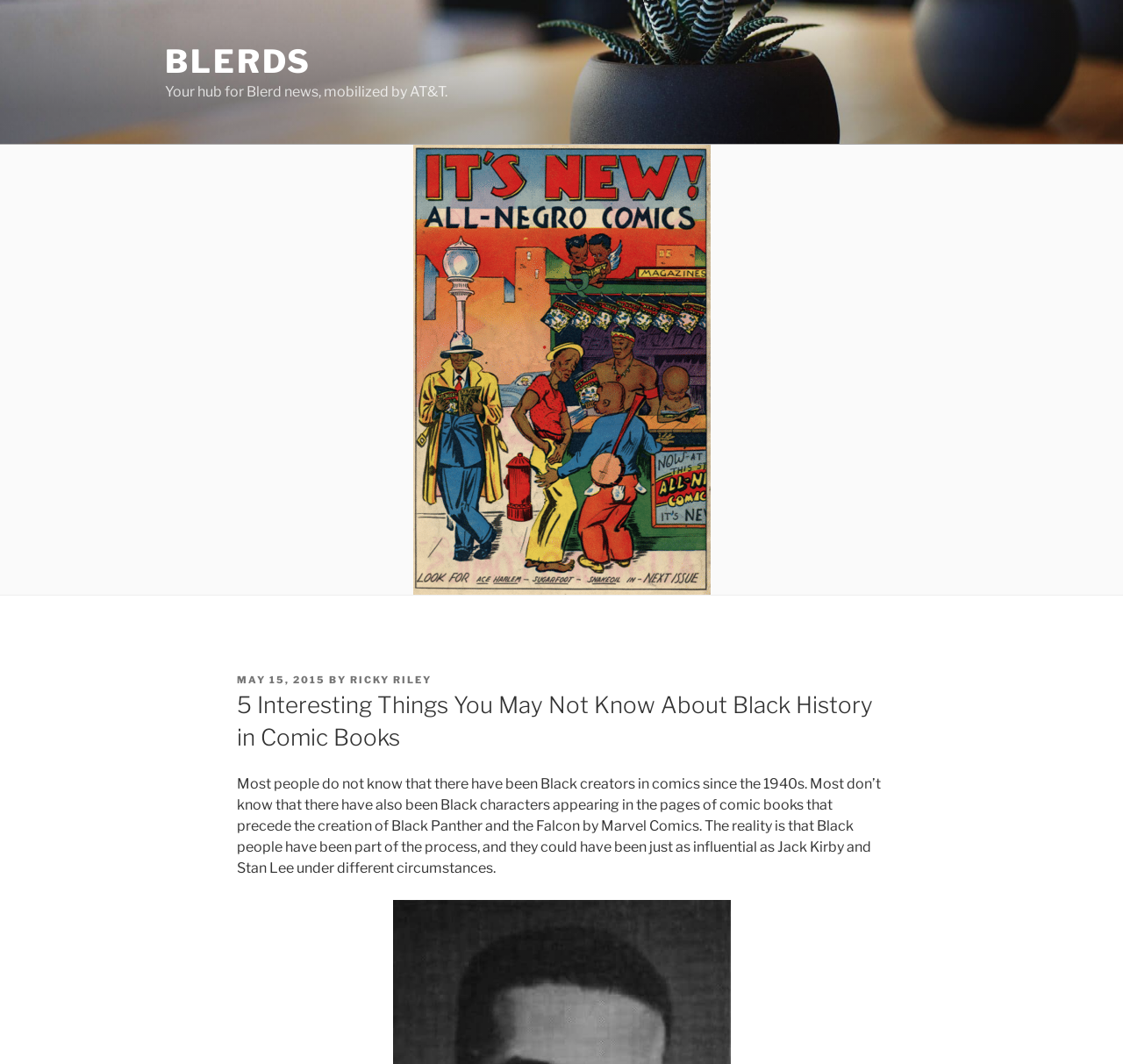What is mentioned as preceding the creation of Black Panther and the Falcon?
Refer to the image and provide a one-word or short phrase answer.

Black characters in comic books